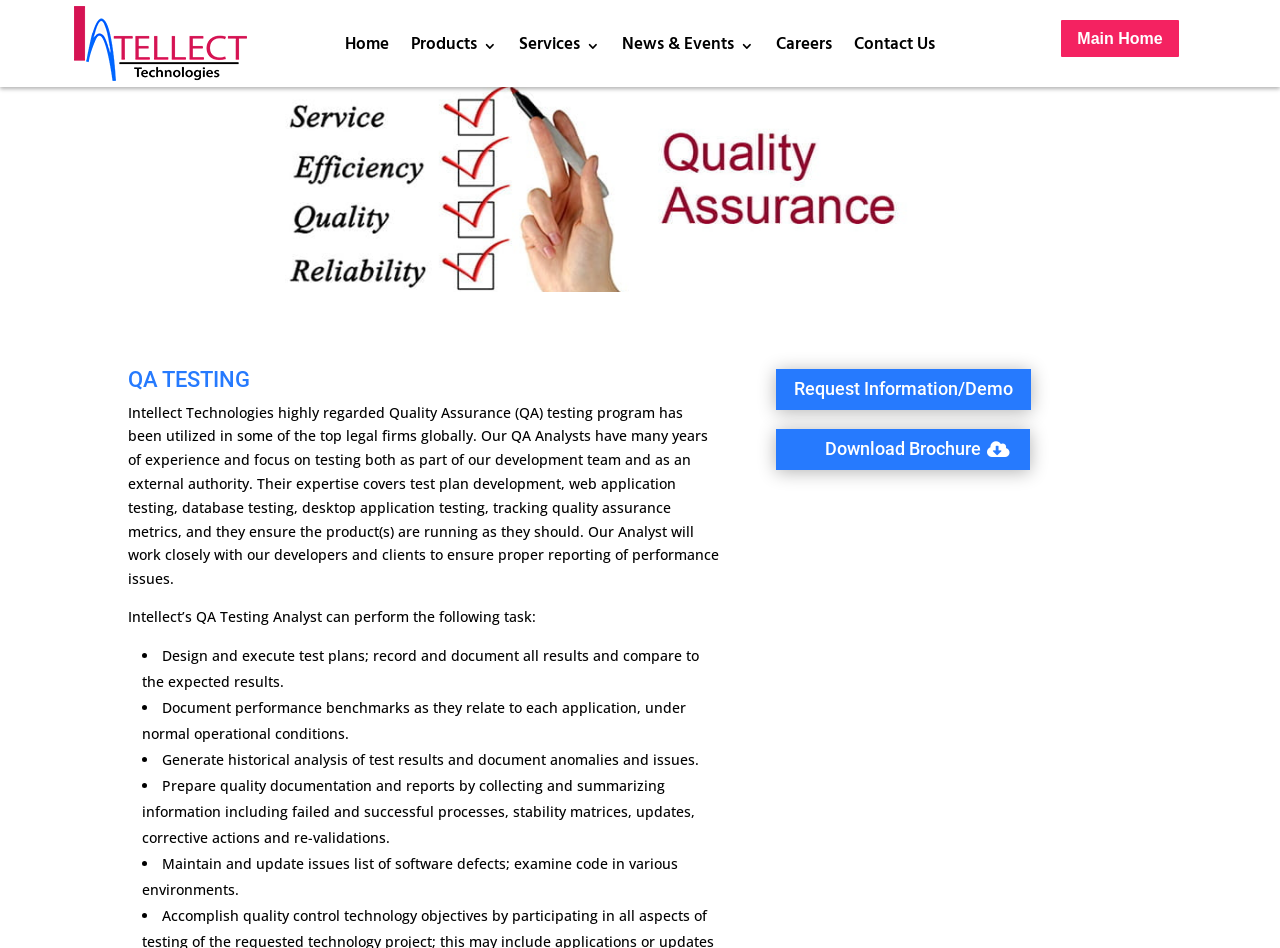Produce an elaborate caption capturing the essence of the webpage.

The webpage is about Intellect Technologies' Quality Assurance (QA) testing program. At the top left of the page, there is an image. Below the image, there is a navigation menu with links to "Home", "Products 3", "Services 3", "News & Events 3", "Careers", and "Contact Us". 

On the right side of the navigation menu, there is another link to "Main Home 5". Below the navigation menu, there is a heading "QA TESTING" in a prominent position. 

Under the heading, there is a paragraph of text that describes Intellect Technologies' QA testing program, highlighting its experience and expertise in testing various applications. 

Following the paragraph, there is a subheading "Intellect’s QA Testing Analyst can perform the following task:" and a list of bullet points that outline the tasks that the QA Testing Analyst can perform, including designing and executing test plans, documenting performance benchmarks, generating historical analysis of test results, and preparing quality documentation and reports. 

On the right side of the page, there are two links: "Request Information/Demo 5" and "Download Brochure" with an icon.